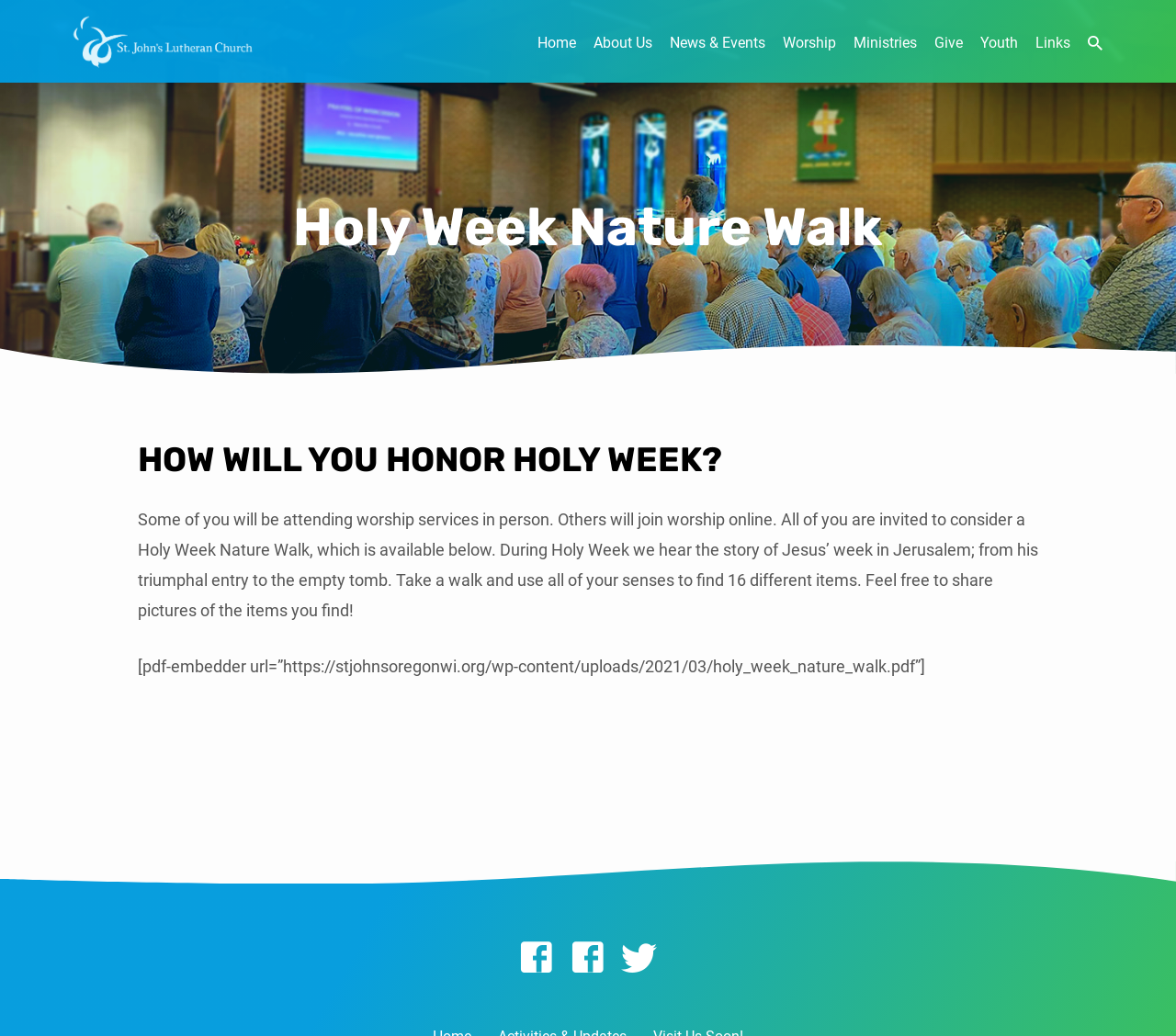Determine the bounding box coordinates for the area that should be clicked to carry out the following instruction: "Click the Home link".

[0.457, 0.031, 0.49, 0.074]